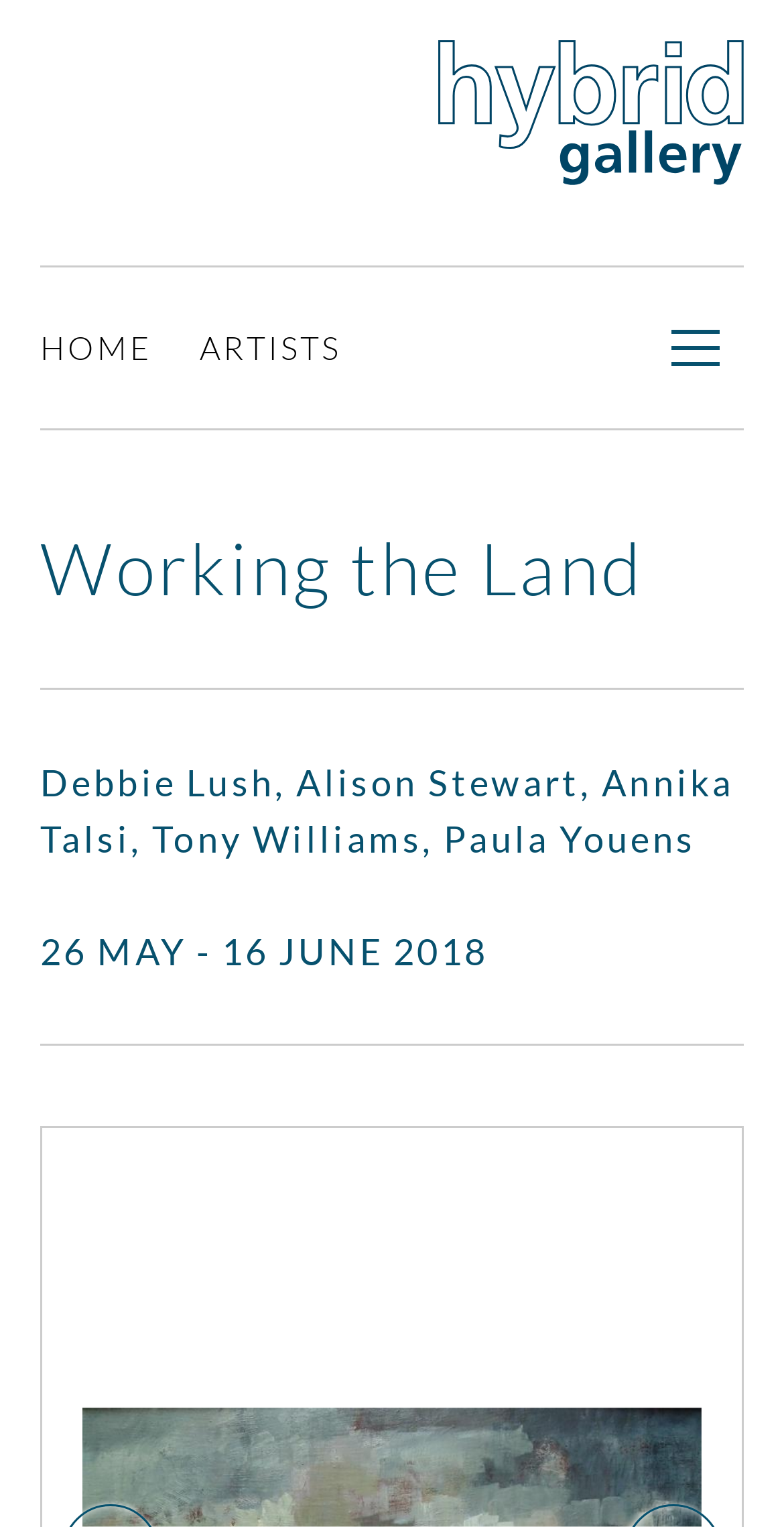Using a single word or phrase, answer the following question: 
What is the date of the event?

26 MAY - 16 JUNE 2018